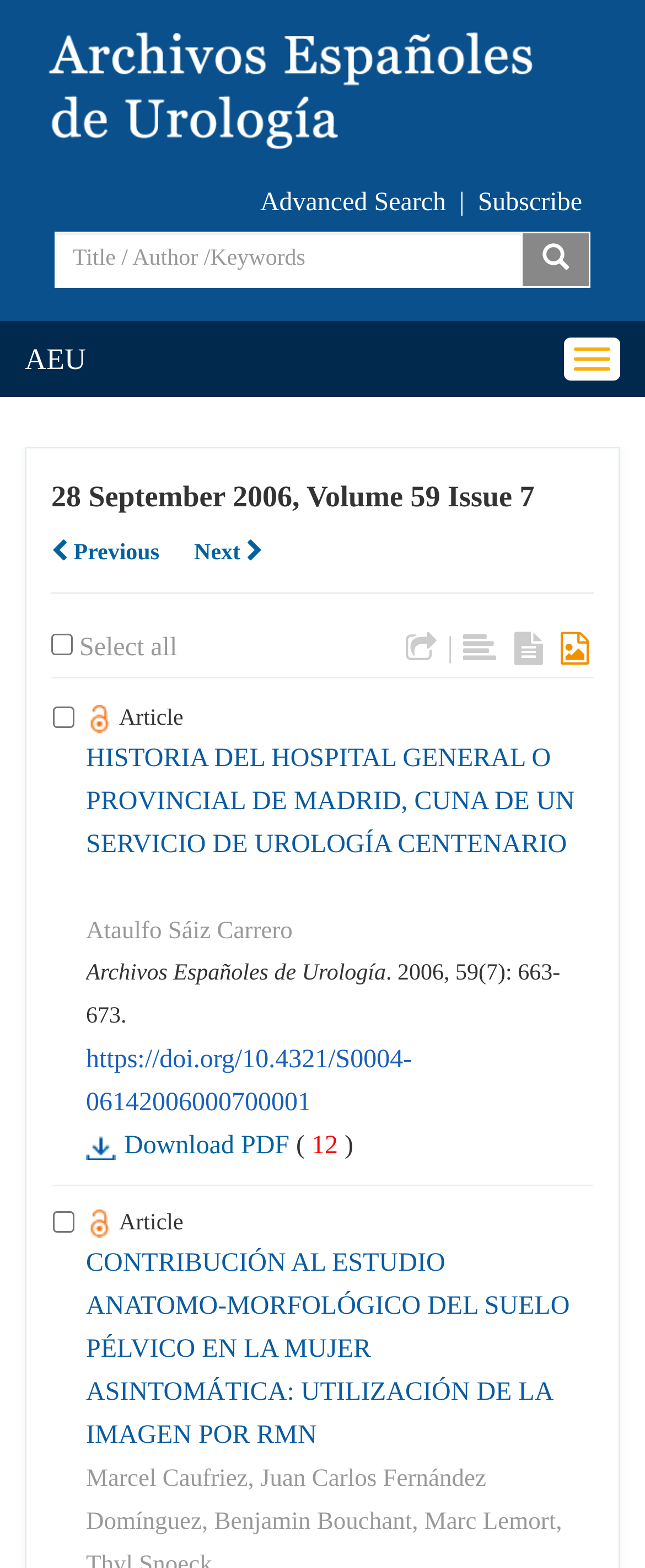Find the bounding box coordinates of the clickable area required to complete the following action: "View article abstract".

[0.133, 0.475, 0.891, 0.548]